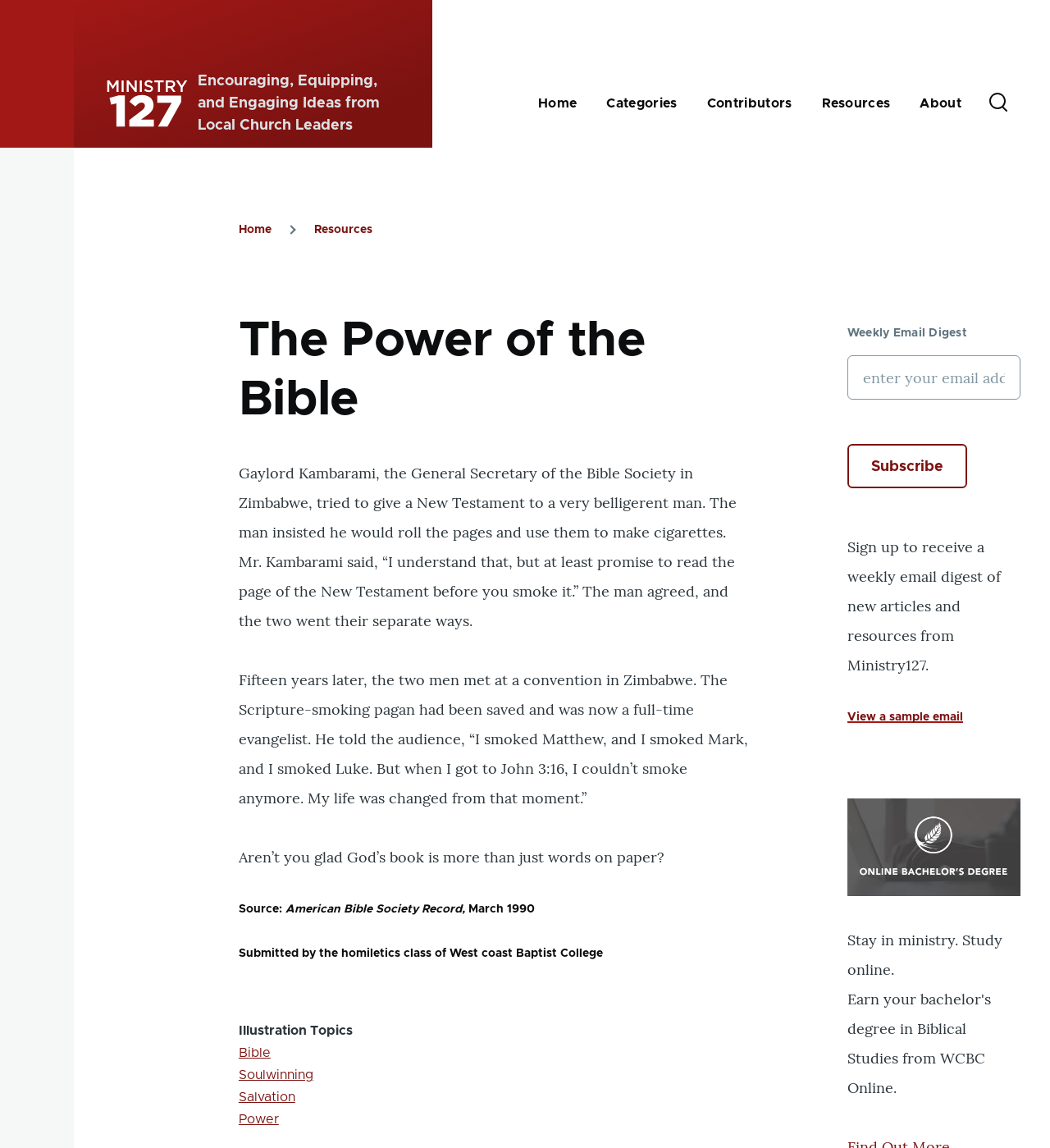Provide the bounding box coordinates of the HTML element described by the text: "name="EMAIL" placeholder="enter your email address"".

[0.807, 0.31, 0.972, 0.348]